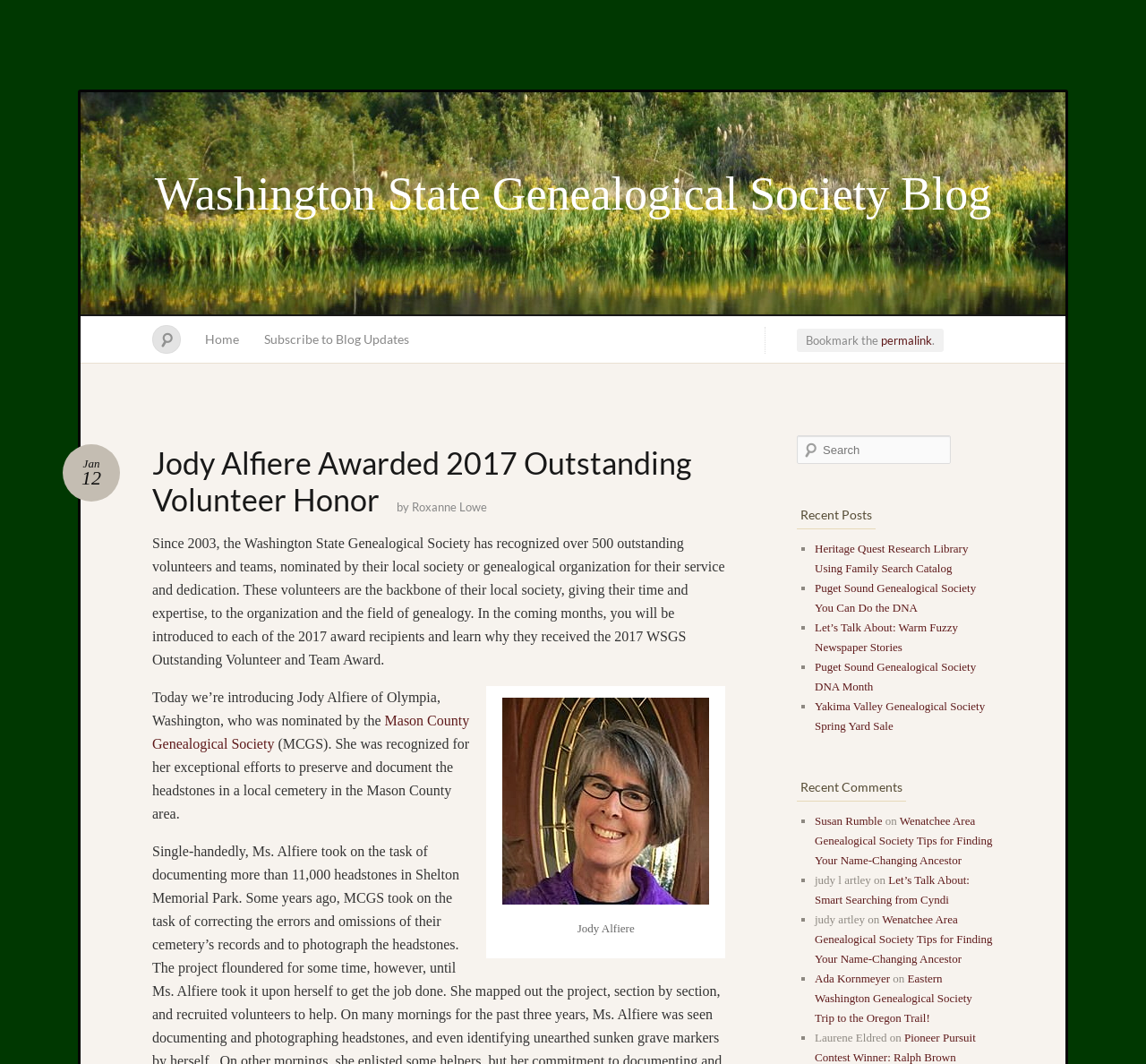What is the name of the genealogical society that nominated Jody Alfiere?
Using the picture, provide a one-word or short phrase answer.

Mason County Genealogical Society